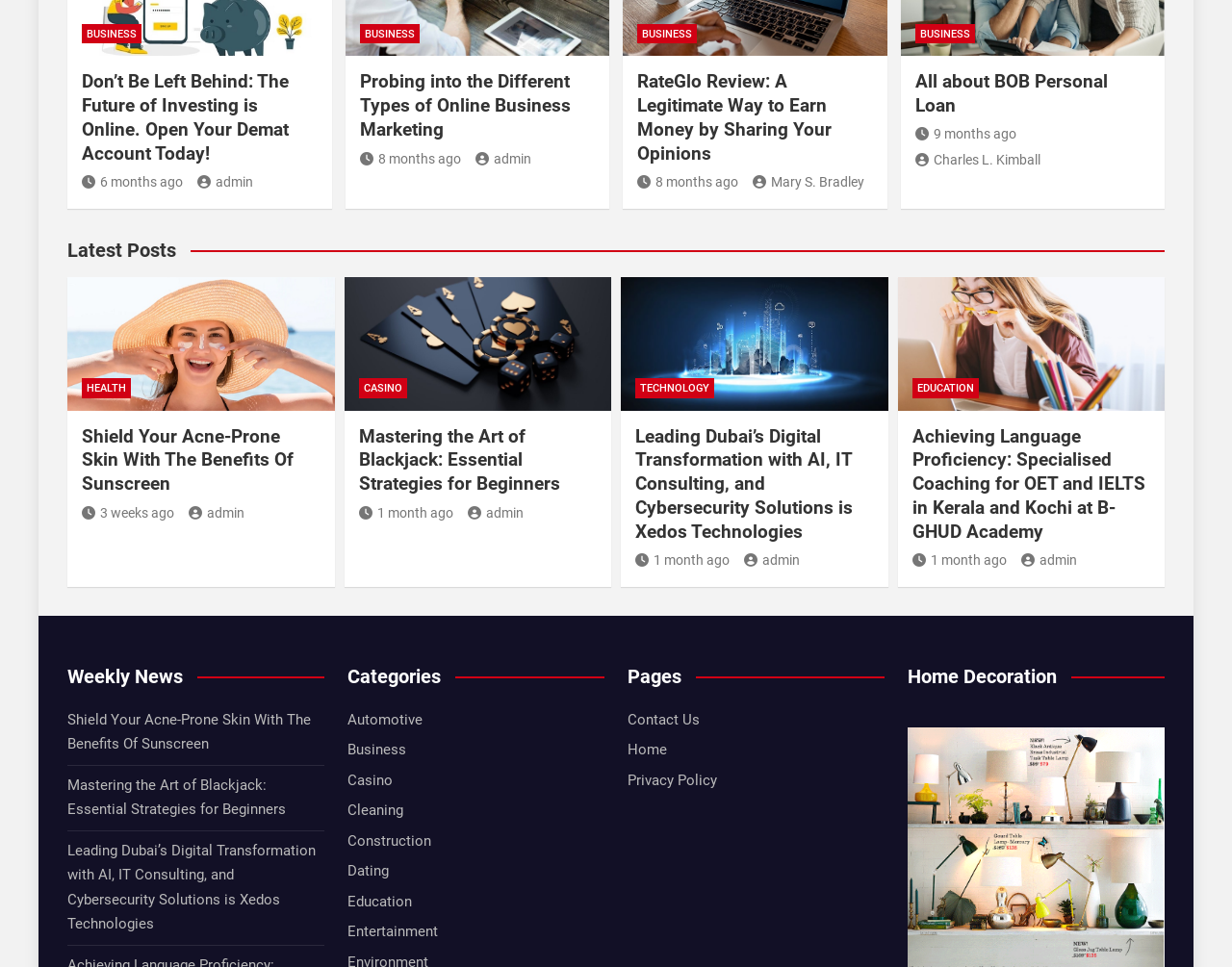Calculate the bounding box coordinates for the UI element based on the following description: "Contact Us". Ensure the coordinates are four float numbers between 0 and 1, i.e., [left, top, right, bottom].

[0.509, 0.735, 0.568, 0.753]